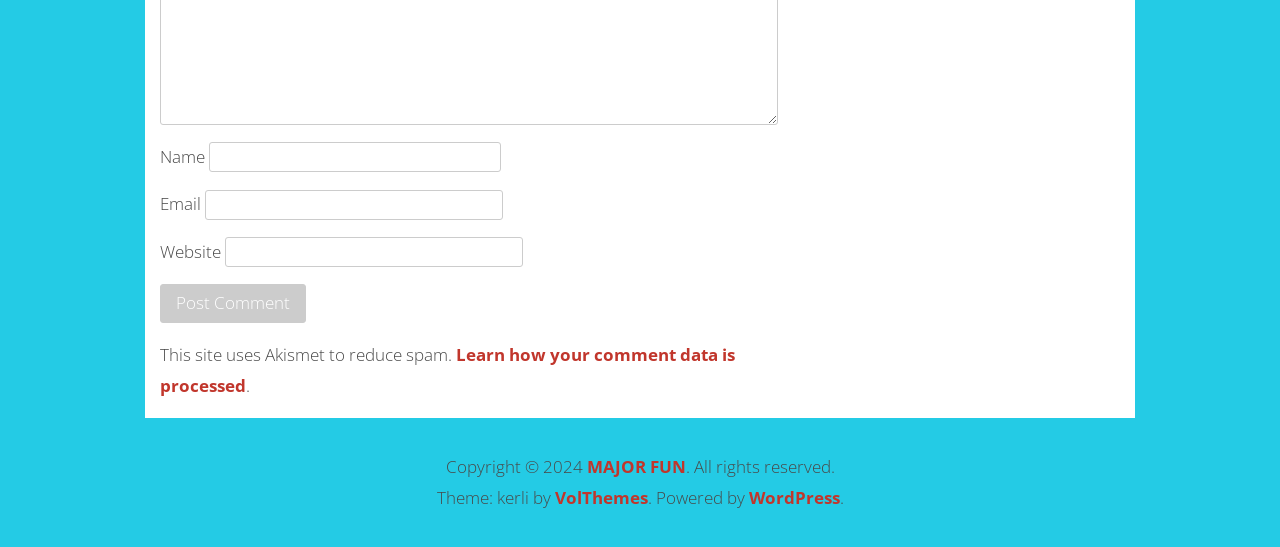What is the platform used to power this website?
With the help of the image, please provide a detailed response to the question.

The platform 'WordPress' is mentioned at the bottom of the webpage, along with the theme name and author, indicating that it is the content management system used to power the website.